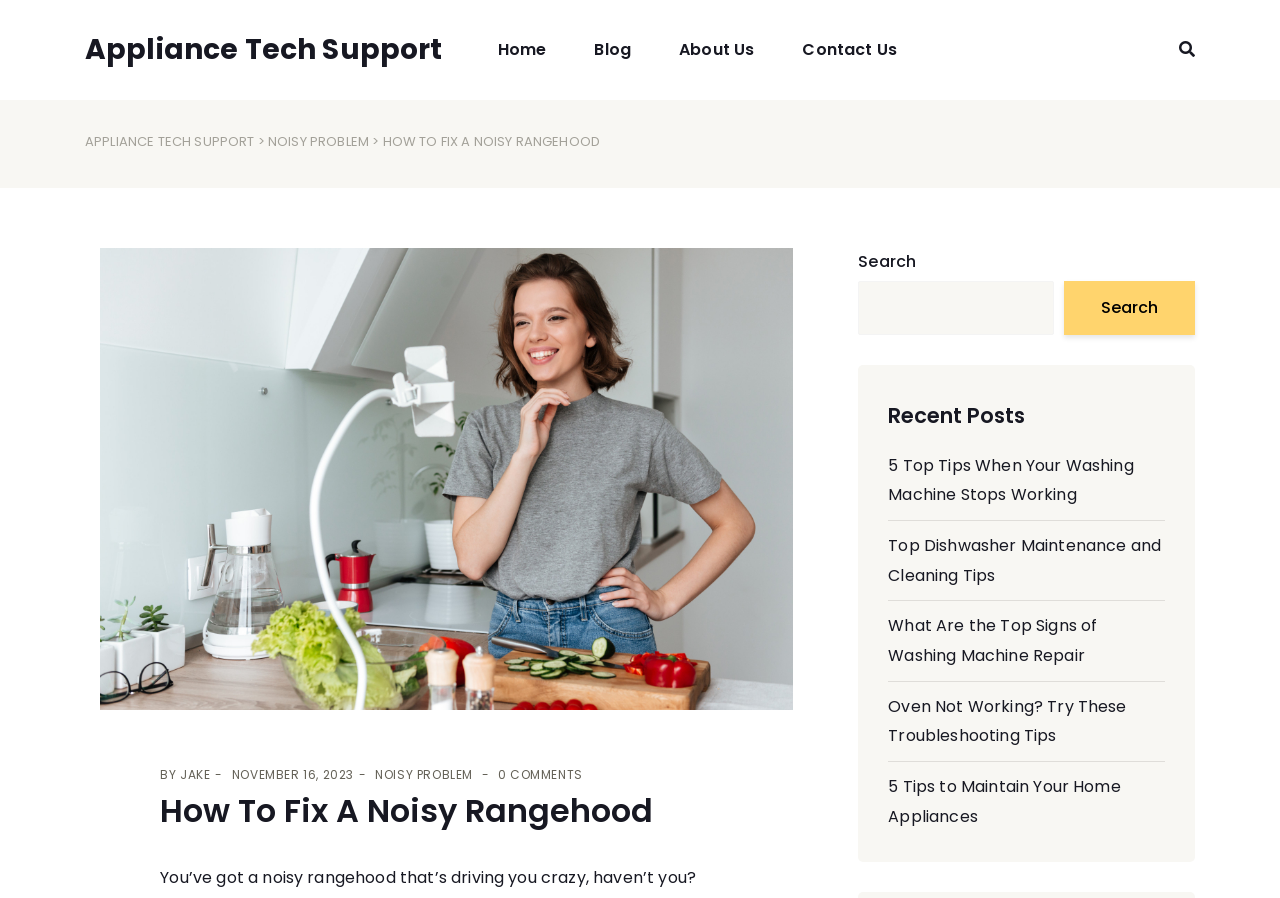Determine the bounding box coordinates of the region to click in order to accomplish the following instruction: "go to home page". Provide the coordinates as four float numbers between 0 and 1, specifically [left, top, right, bottom].

[0.383, 0.003, 0.433, 0.108]